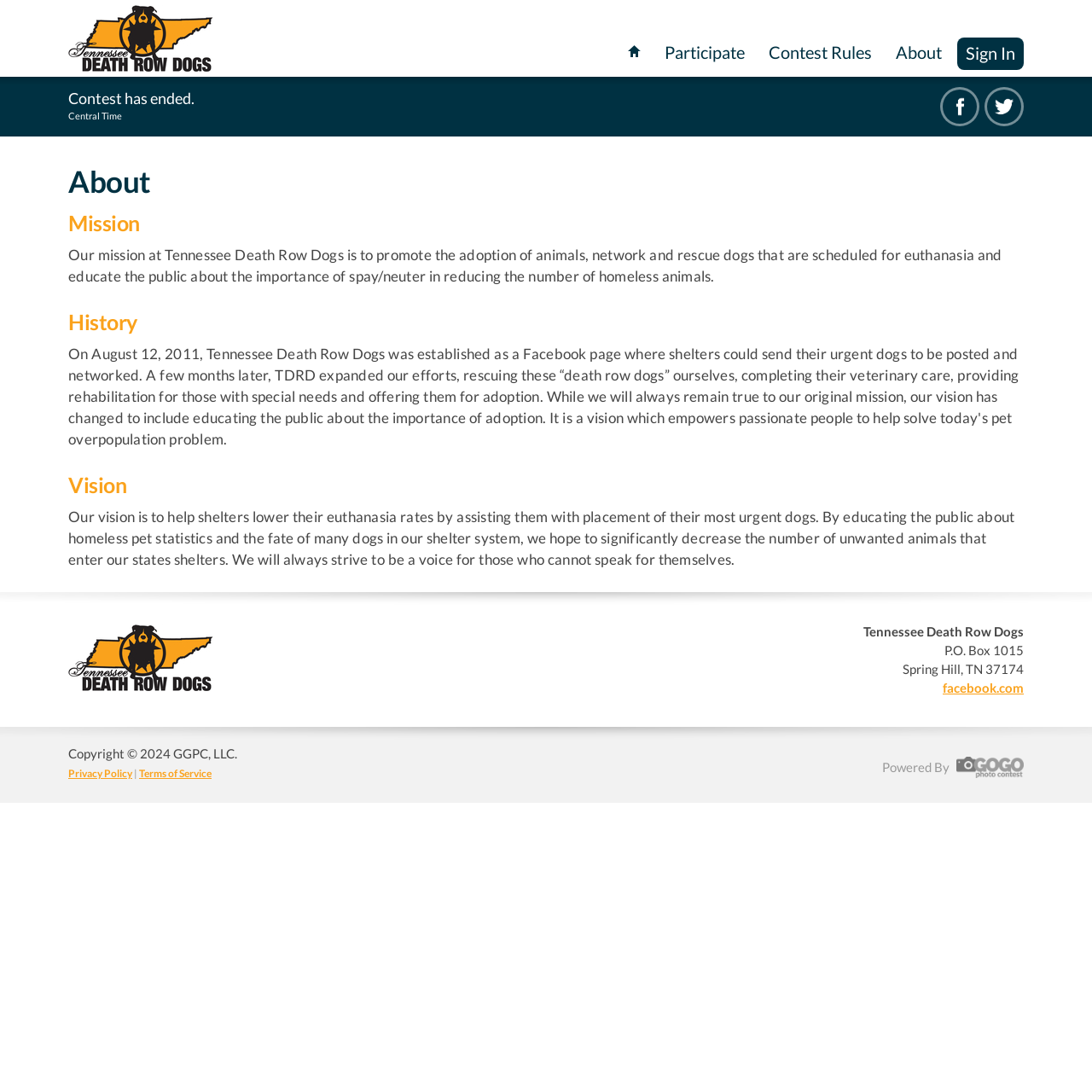Provide a one-word or brief phrase answer to the question:
What is the vision of Tennessee Death Row Dogs?

Lower euthanasia rates